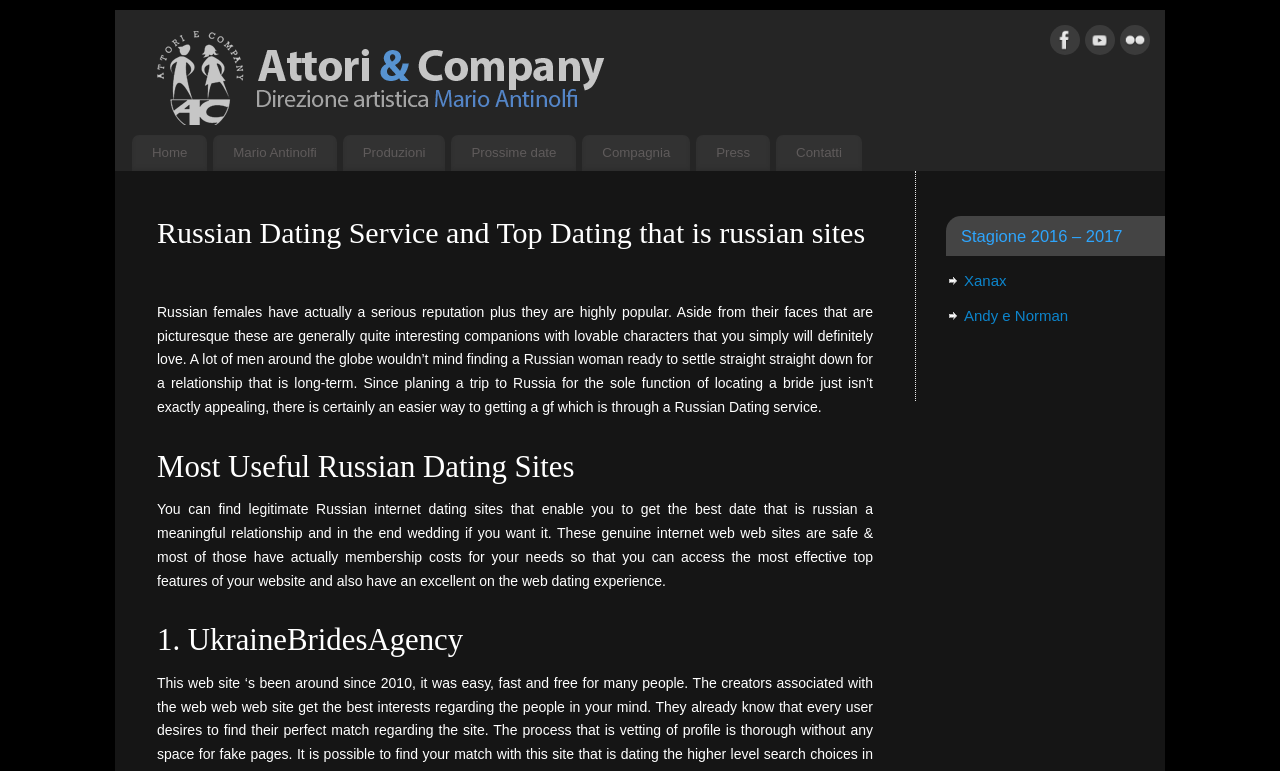Can you identify the bounding box coordinates of the clickable region needed to carry out this instruction: 'Check out UkraineBridesAgency'? The coordinates should be four float numbers within the range of 0 to 1, stated as [left, top, right, bottom].

[0.123, 0.797, 0.682, 0.865]